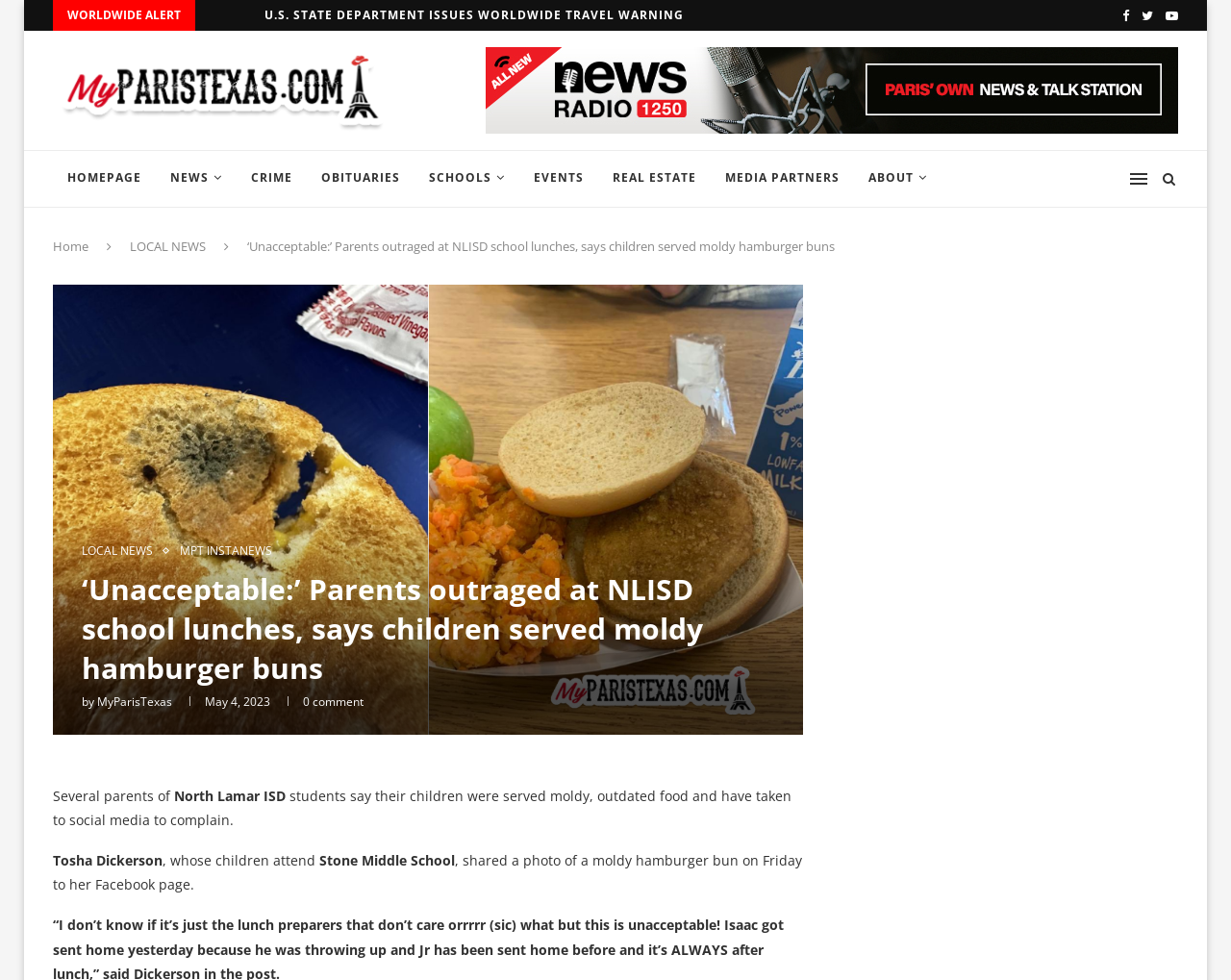Determine the main heading text of the webpage.

‘Unacceptable:’ Parents outraged at NLISD school lunches, says children served moldy hamburger buns